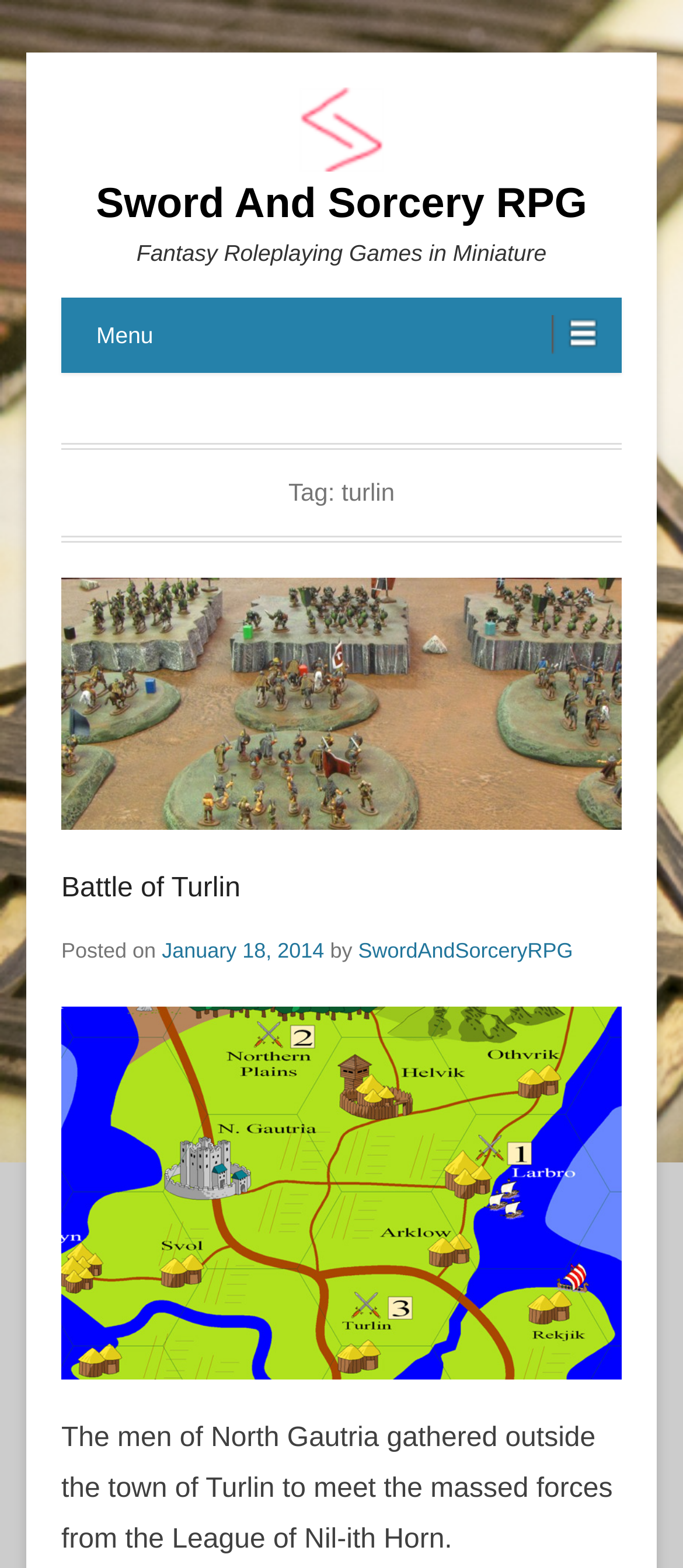Locate the bounding box coordinates of the clickable region necessary to complete the following instruction: "Click the 'Menu' button". Provide the coordinates in the format of four float numbers between 0 and 1, i.e., [left, top, right, bottom].

[0.09, 0.189, 0.91, 0.238]